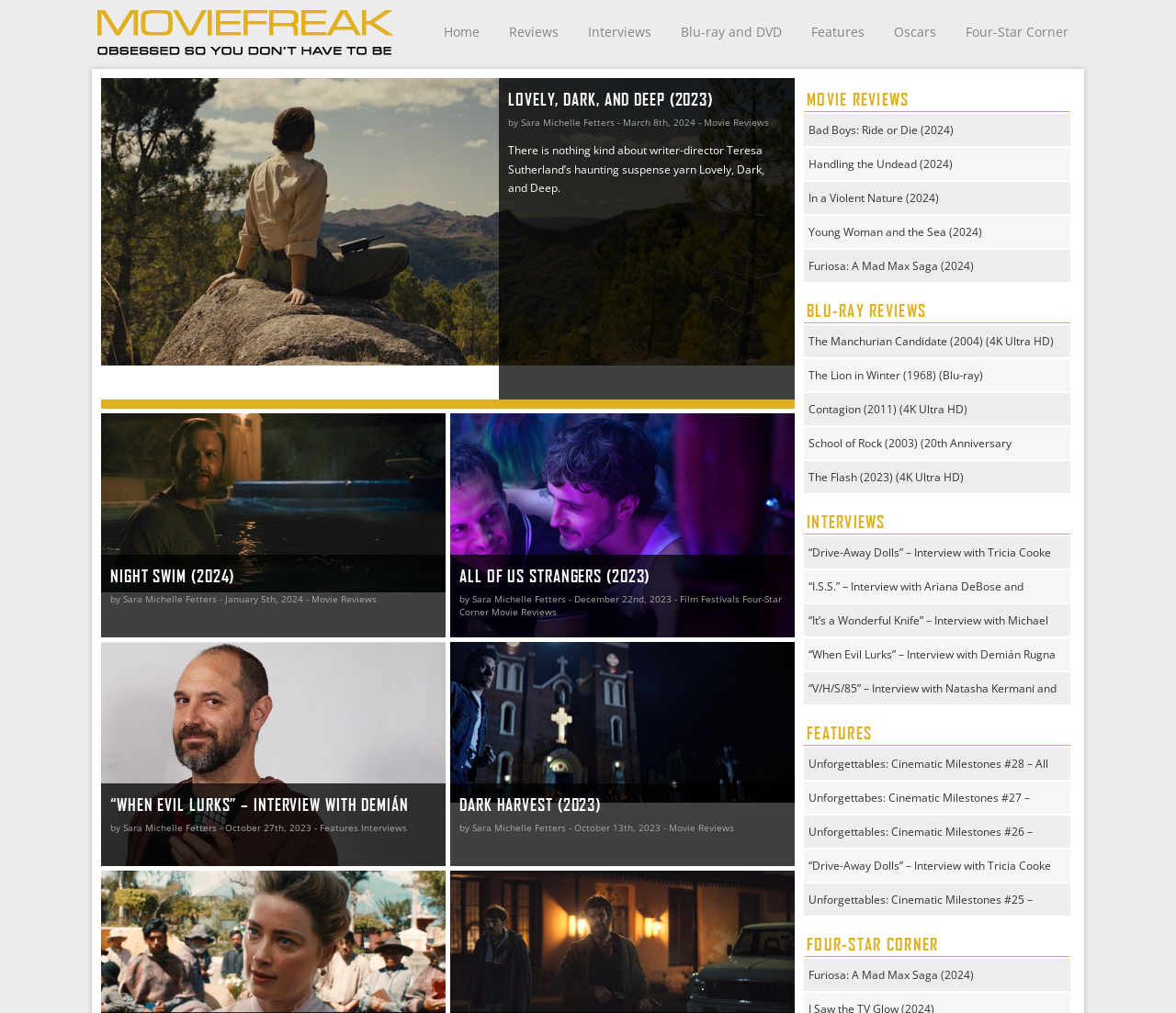Specify the bounding box coordinates of the area that needs to be clicked to achieve the following instruction: "Click on the Home link".

[0.377, 0.01, 0.408, 0.053]